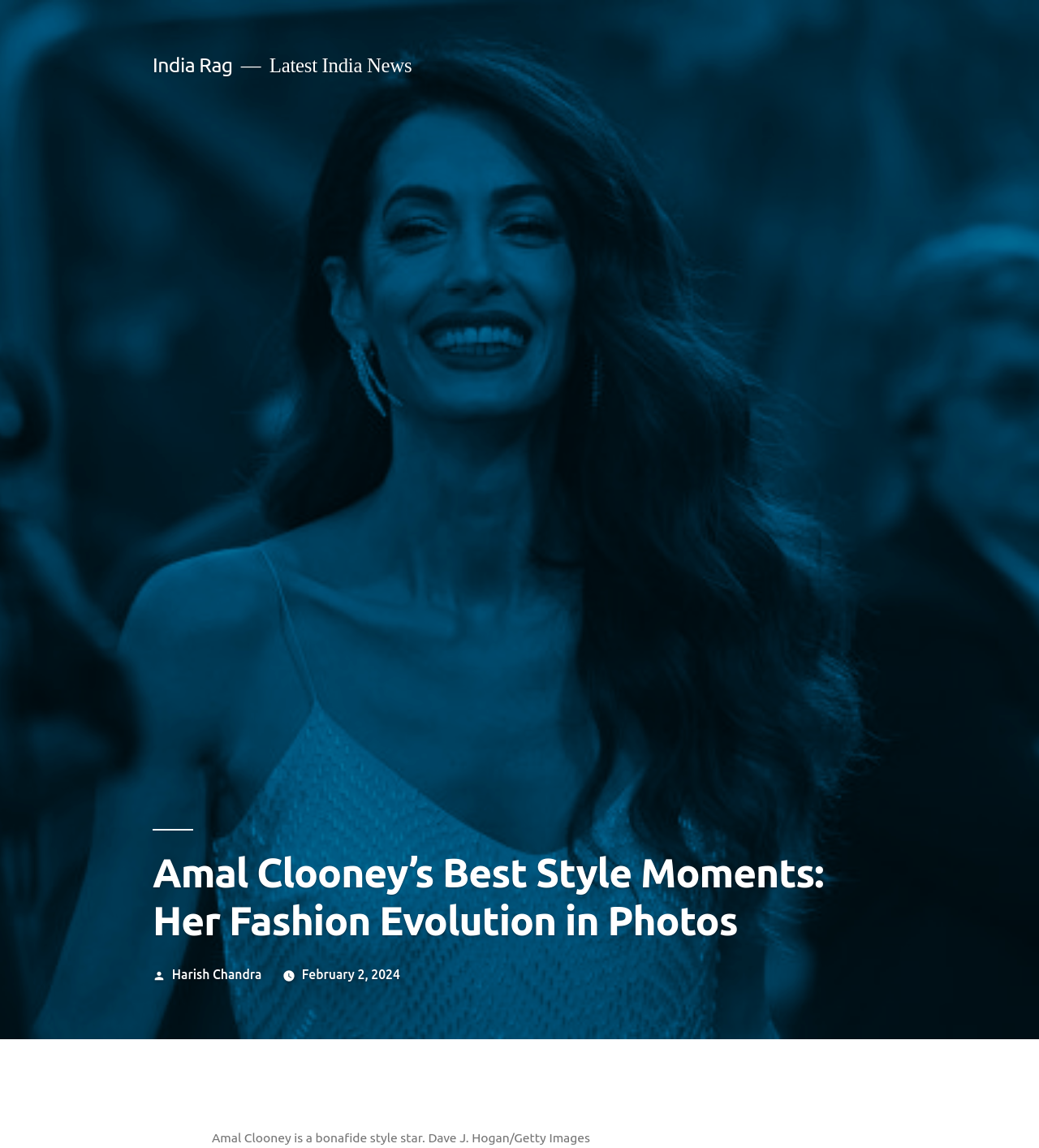When was the article posted?
Please respond to the question with a detailed and thorough explanation.

The answer can be found by looking at the section below the main heading, where the date 'February 2, 2024' is mentioned. This date is likely the publication date of the article.